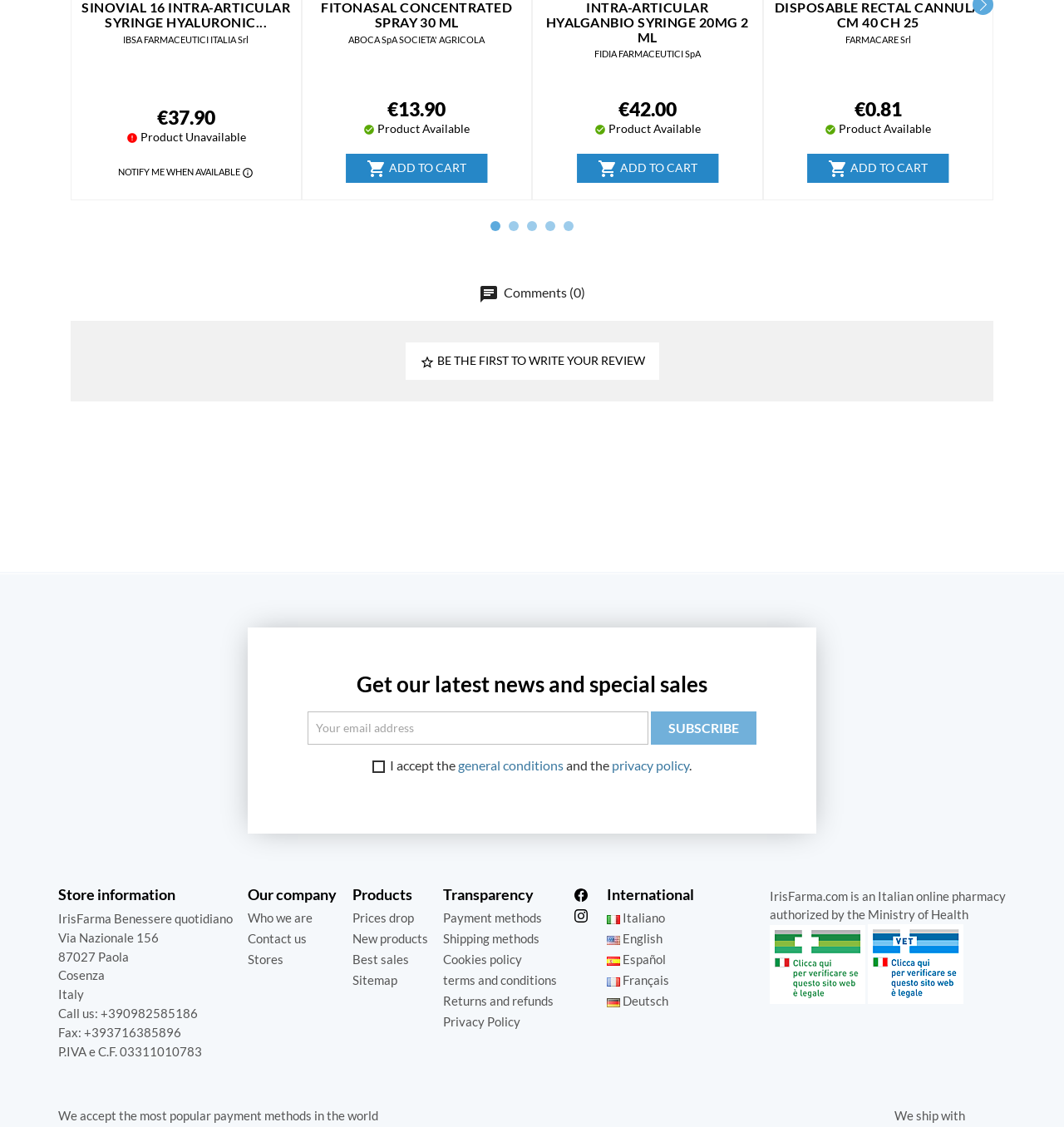Using the given element description, provide the bounding box coordinates (top-left x, top-left y, bottom-right x, bottom-right y) for the corresponding UI element in the screenshot: shopping_cart Add to cart

[0.542, 0.136, 0.675, 0.163]